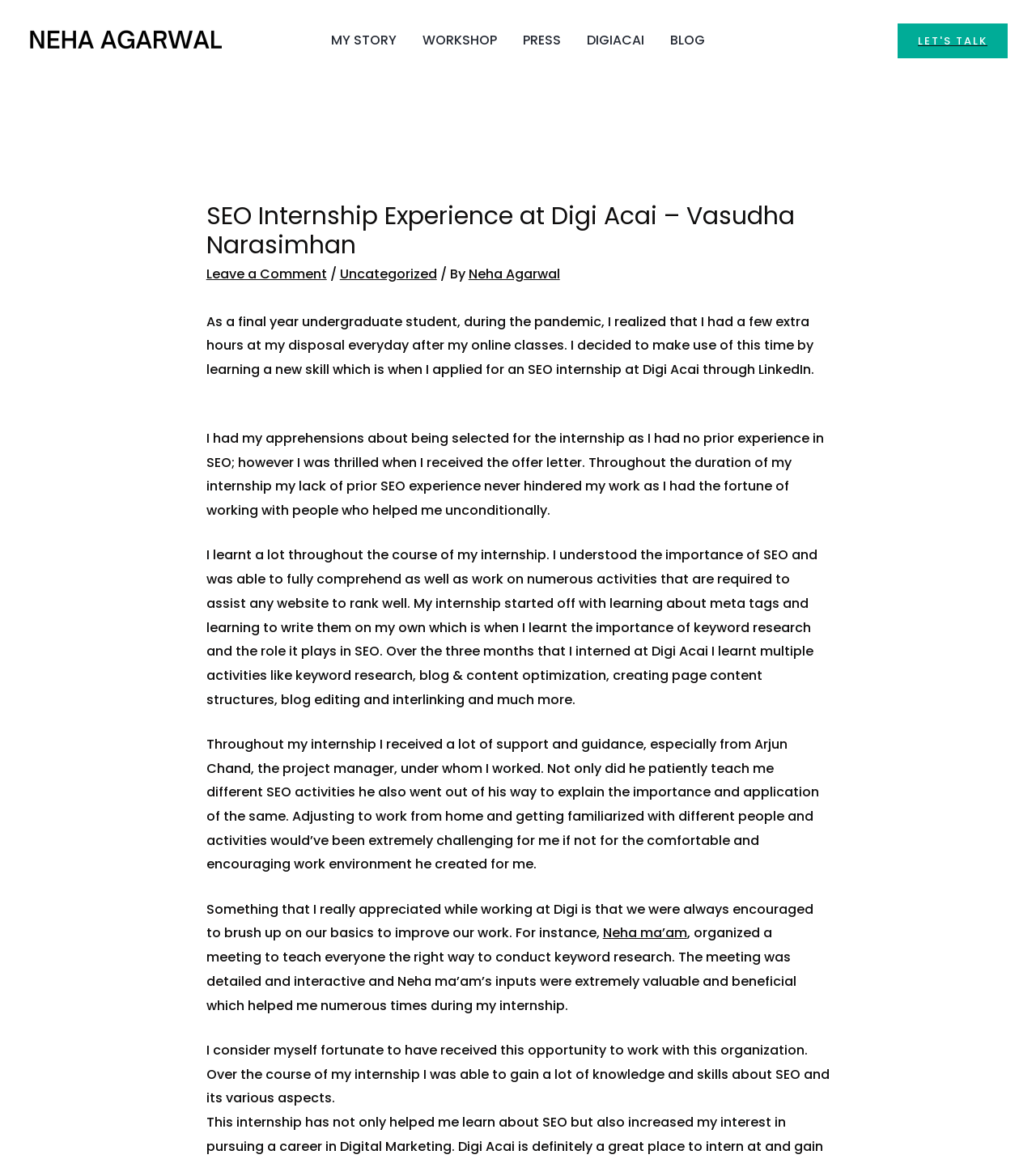Find and specify the bounding box coordinates that correspond to the clickable region for the instruction: "Click on the 'Leave a Comment' link".

[0.199, 0.229, 0.315, 0.245]